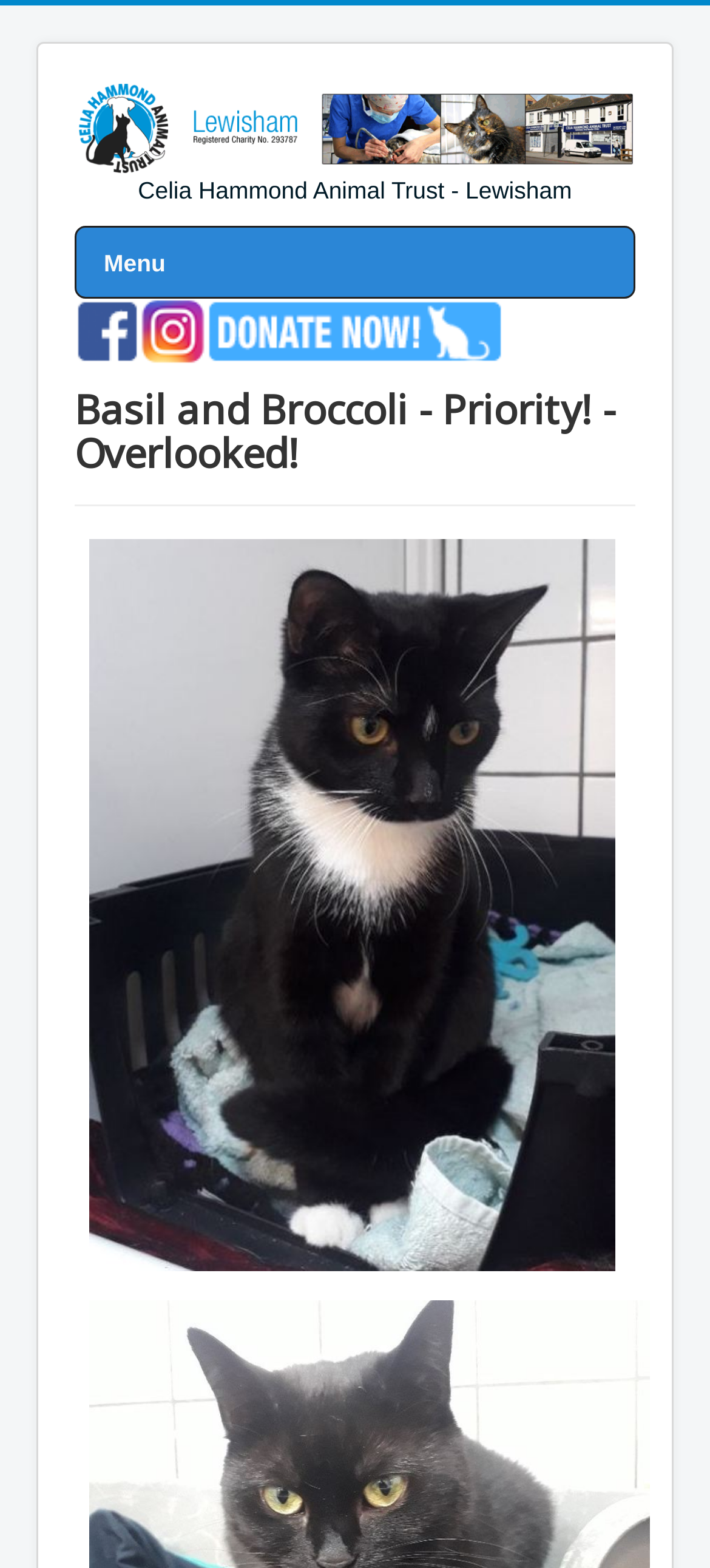What is the bounding box coordinate of the 'Menu' text?
Answer the question in as much detail as possible.

I found the answer by looking at the StaticText element with the text 'Menu' and its corresponding bounding box coordinates.